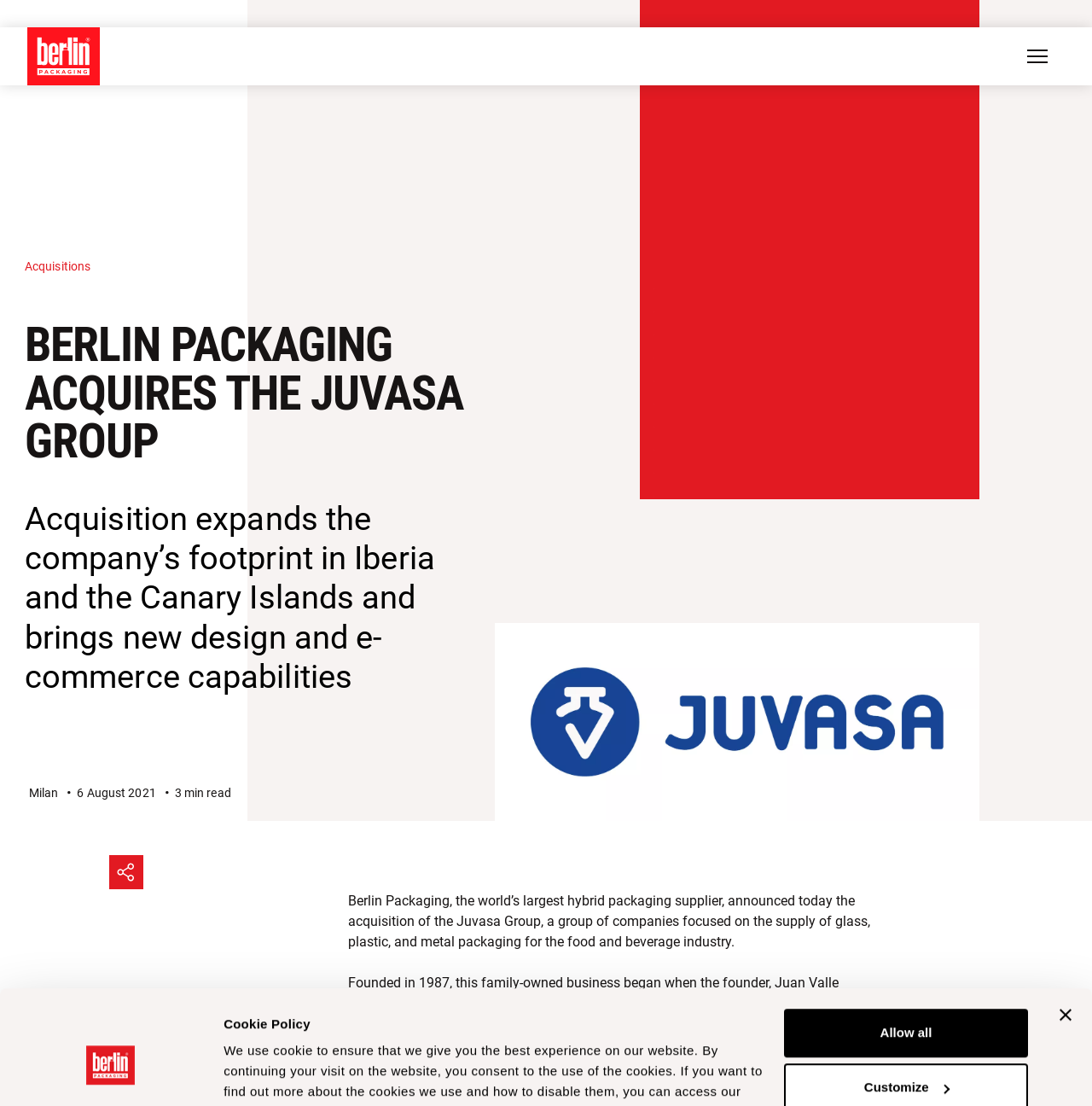Locate the bounding box coordinates of the area you need to click to fulfill this instruction: 'Click the logo to open in a new window'. The coordinates must be in the form of four float numbers ranging from 0 to 1: [left, top, right, bottom].

[0.032, 0.946, 0.169, 0.969]